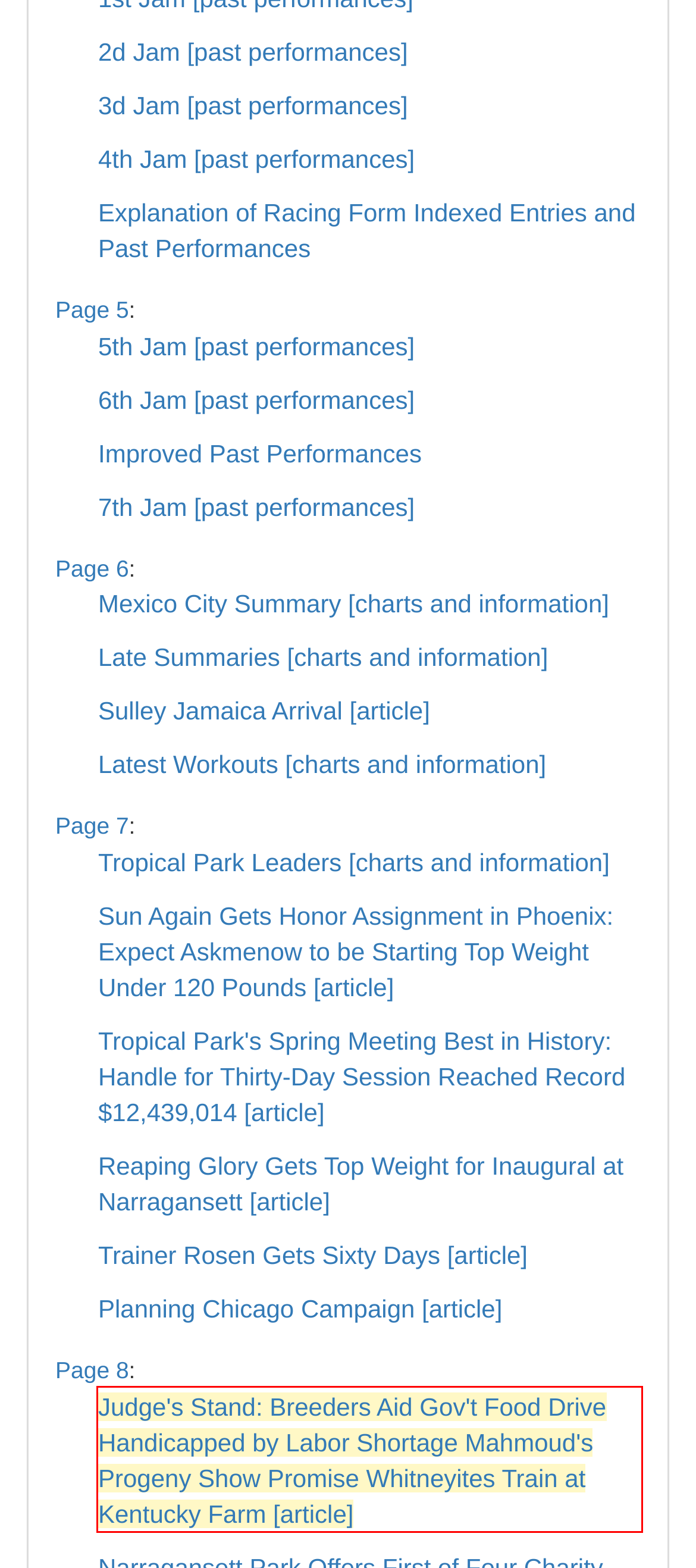Given a screenshot of a webpage containing a red rectangle bounding box, extract and provide the text content found within the red bounding box.

Judge's Stand: Breeders Aid Gov't Food Drive Handicapped by Labor Shortage Mahmoud's Progeny Show Promise Whitneyites Train at Kentucky Farm [article]